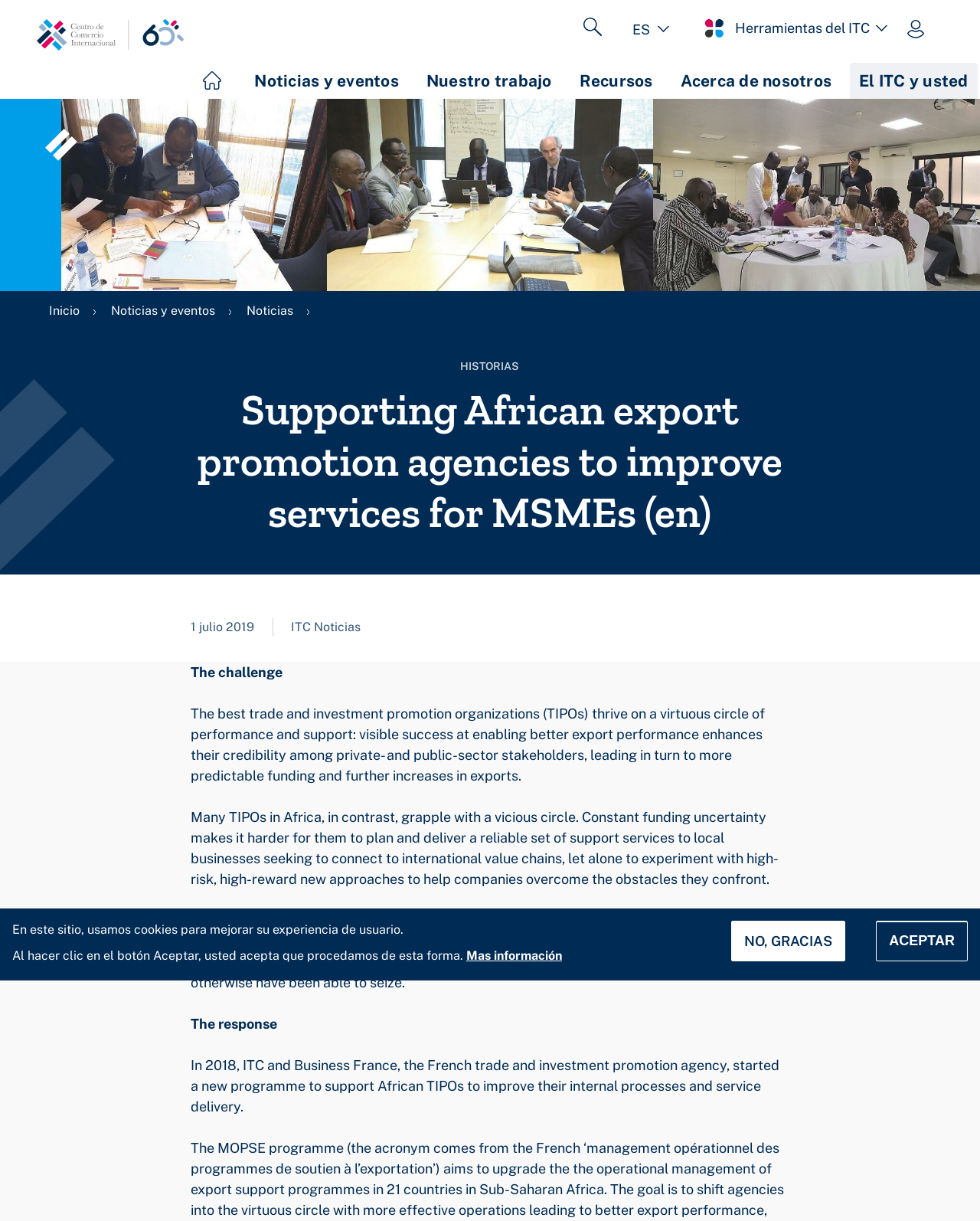Kindly provide the bounding box coordinates of the section you need to click on to fulfill the given instruction: "Click the 'Configuración de privacidad' button".

[0.0, 0.782, 0.178, 0.803]